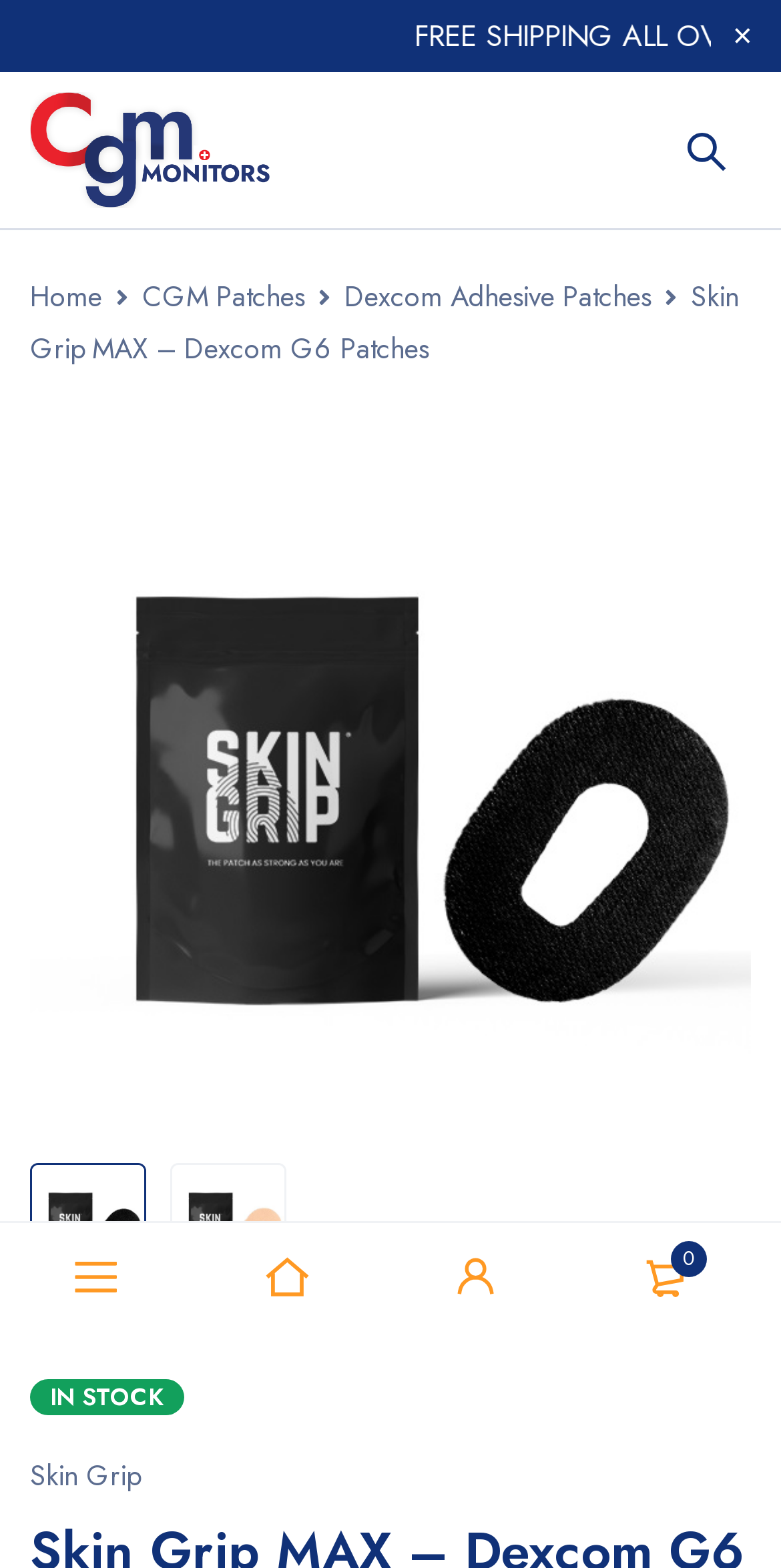Locate the bounding box coordinates of the element's region that should be clicked to carry out the following instruction: "Click on the sign in link". The coordinates need to be four float numbers between 0 and 1, i.e., [left, top, right, bottom].

[0.553, 0.786, 0.665, 0.842]